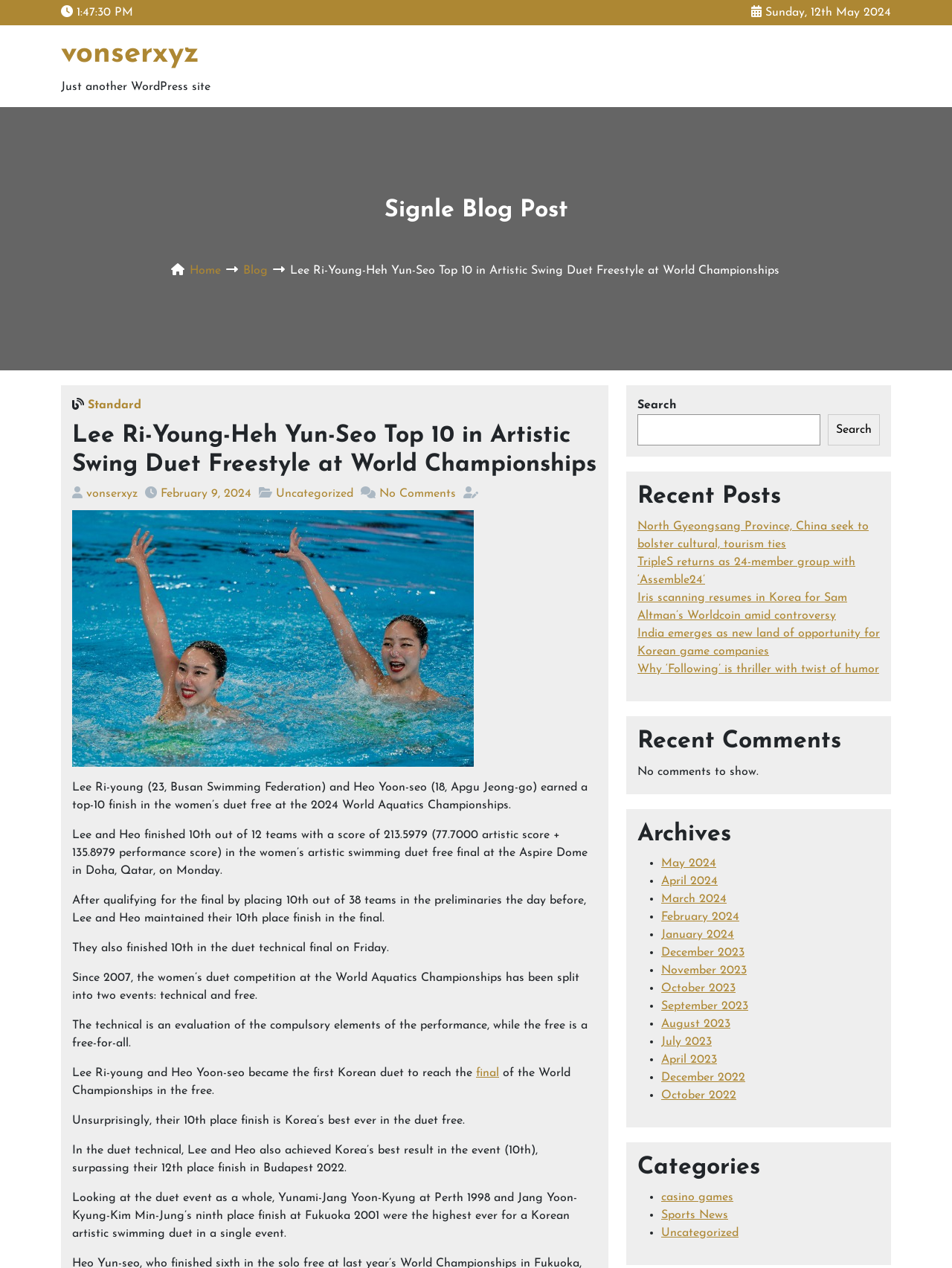Please find the bounding box coordinates (top-left x, top-left y, bottom-right x, bottom-right y) in the screenshot for the UI element described as follows: No Comments

[0.398, 0.385, 0.479, 0.394]